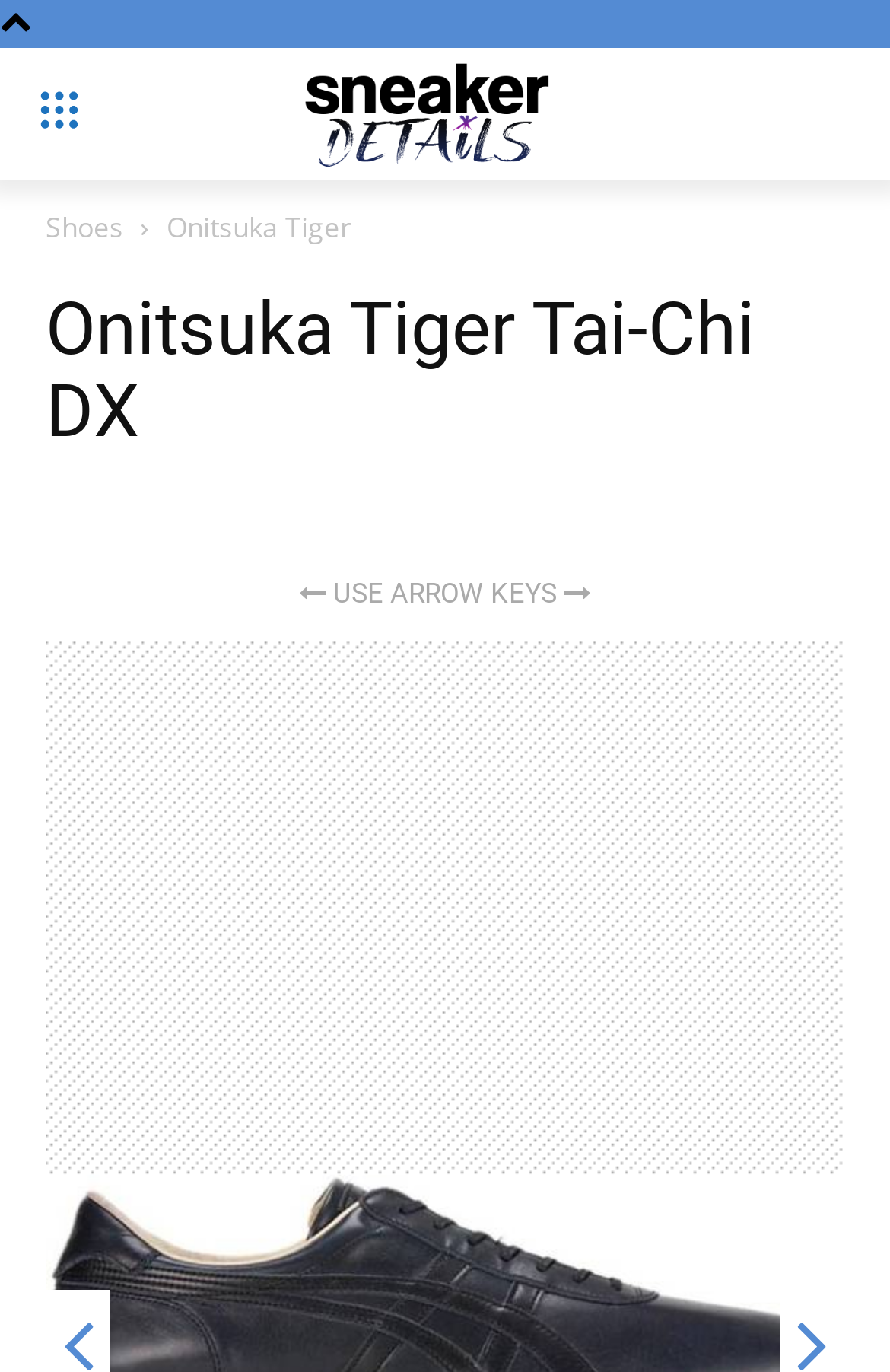Articulate a detailed summary of the webpage's content and design.

The webpage is about Onitsuka Tiger Tai-Chi DX shoes, specifically providing reviews and reasons to buy them. At the top left corner, there is a small image. Next to it, on the top center, is a logo link with an accompanying image. Below the logo, there are two links, "Shoes" and "Onitsuka Tiger", placed side by side. 

The "Onitsuka Tiger" link is followed by a header section that spans almost the entire width of the page. Within this header, the main title "Onitsuka Tiger Tai-Chi DX" is prominently displayed. Below the title, there is a static text "USE ARROW KEYS" positioned near the center of the page.